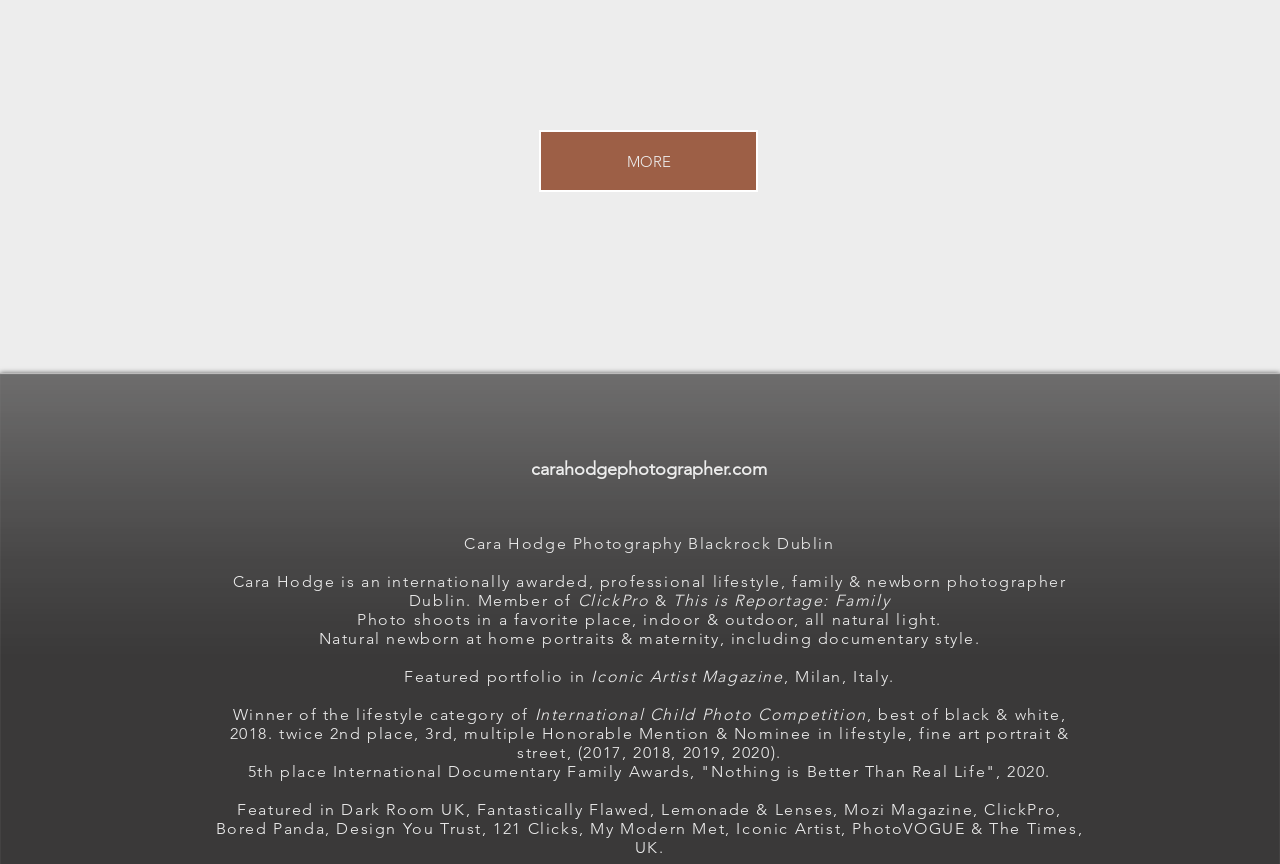What is the name of the award Cara Hodge won in 2018?
Refer to the image and provide a detailed answer to the question.

Based on the webpage, Cara Hodge won the lifestyle category of the International Child Photo Competition in 2018, as mentioned in the StaticText elements with IDs 146, 148, and 149.